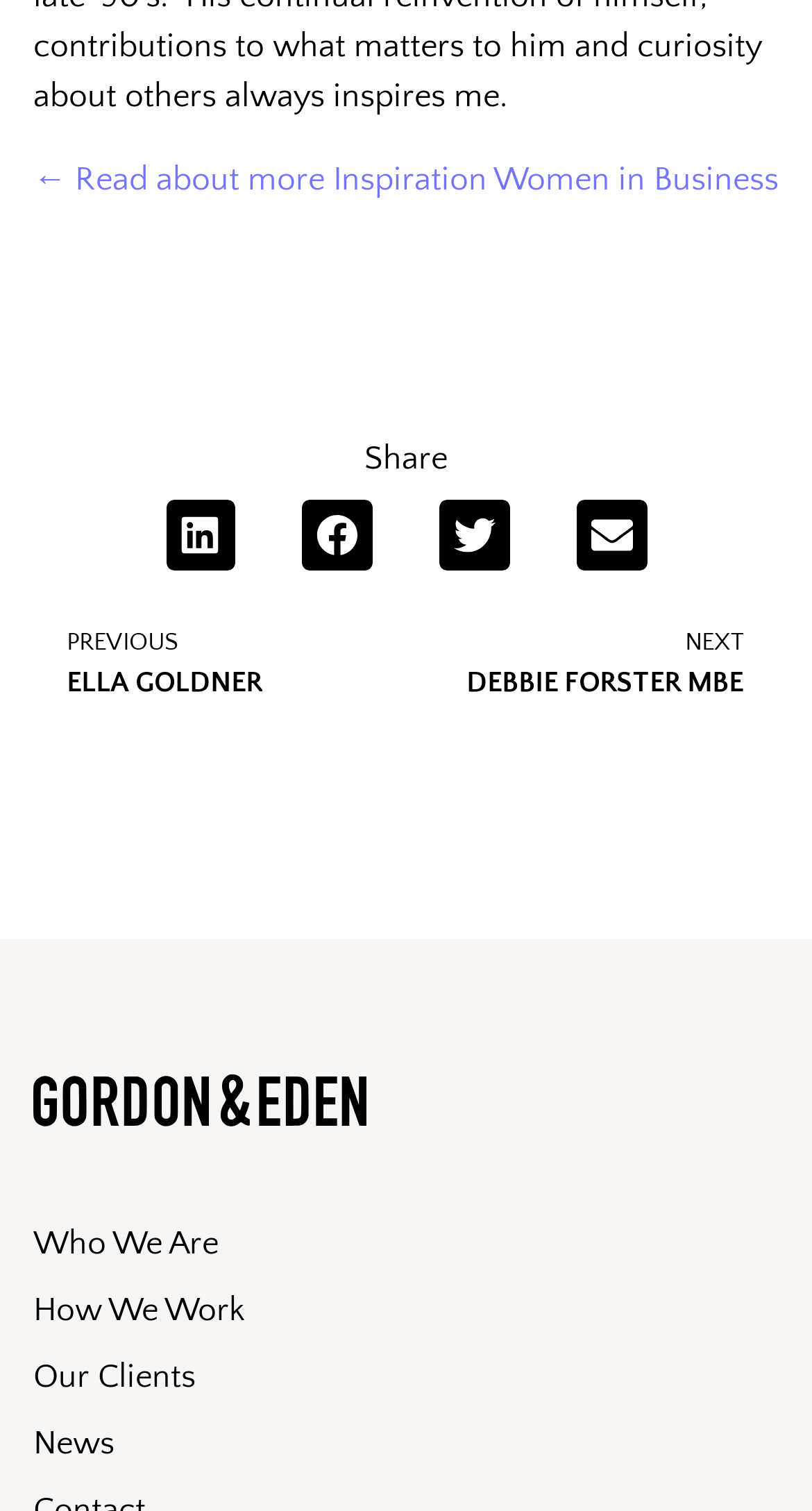What is the topic of inspiration mentioned on the webpage?
Answer the question with detailed information derived from the image.

The topic of inspiration mentioned on the webpage is 'Women in Business', as indicated by the link '← Read about more Inspiration Women in Business' at the top of the webpage. This suggests that the webpage is related to inspiring stories or content about women in business.